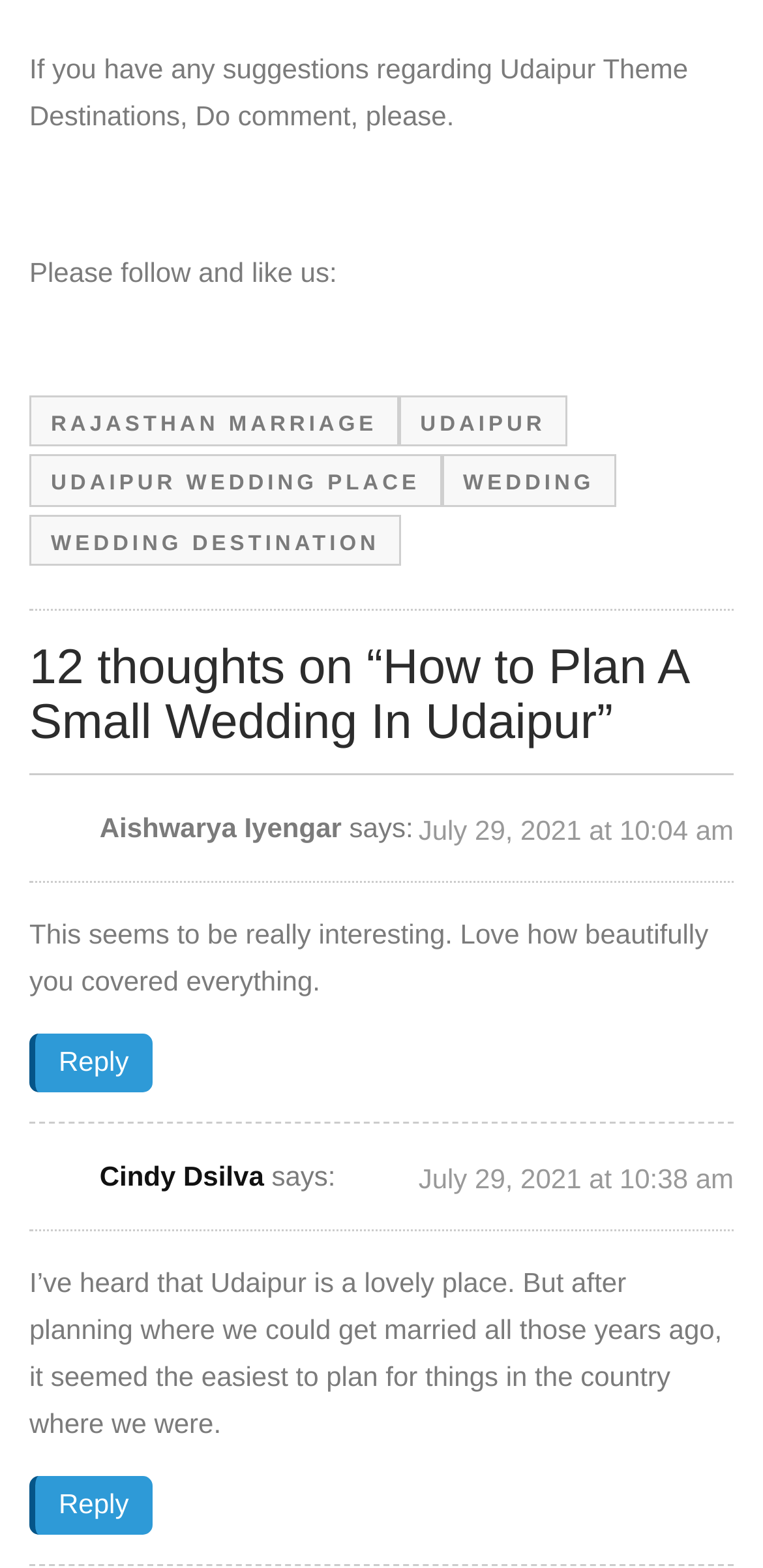Please identify the bounding box coordinates of where to click in order to follow the instruction: "Click on the Facebook share icon".

[0.142, 0.188, 0.195, 0.23]